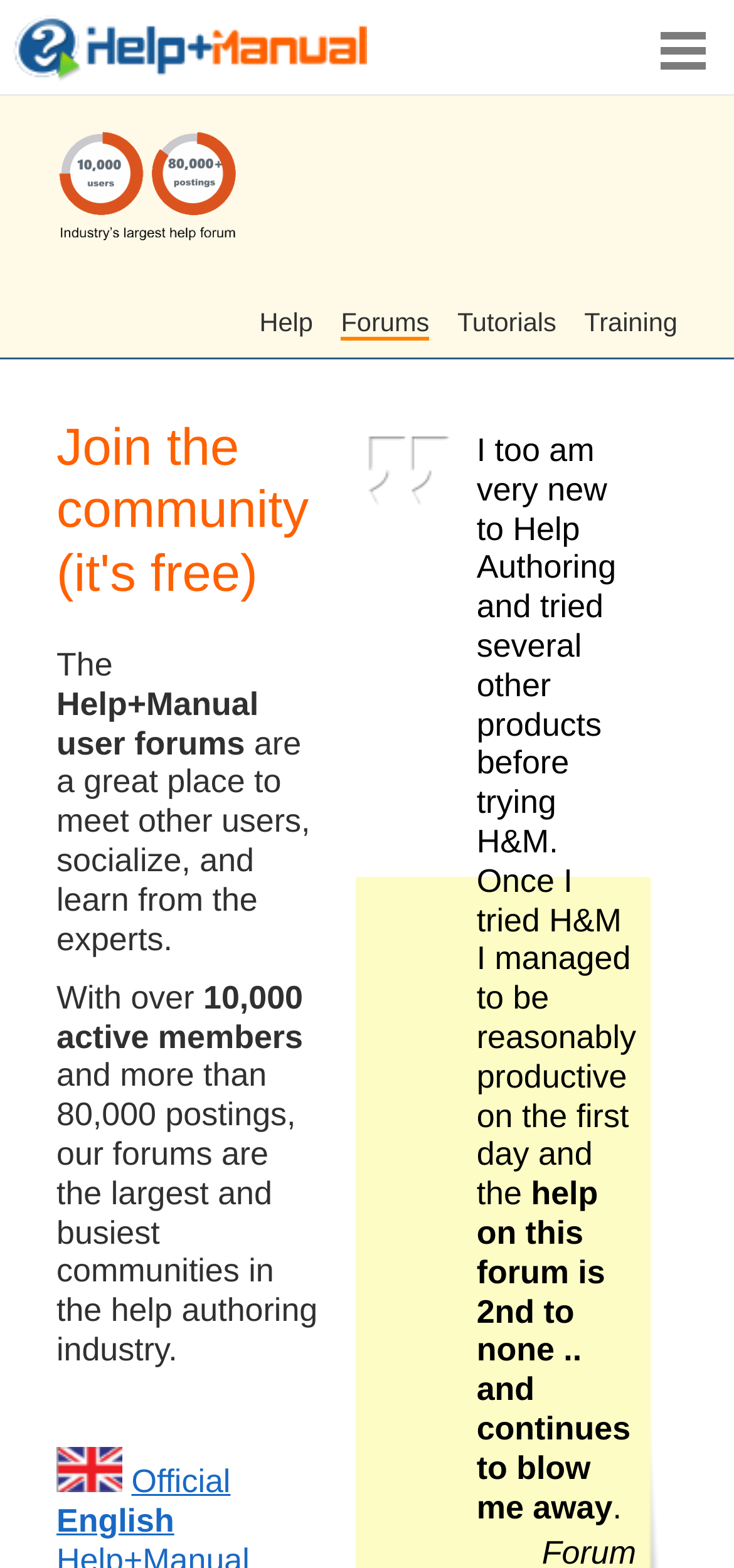Are there any images on the webpage?
Provide a concise answer using a single word or phrase based on the image.

Yes